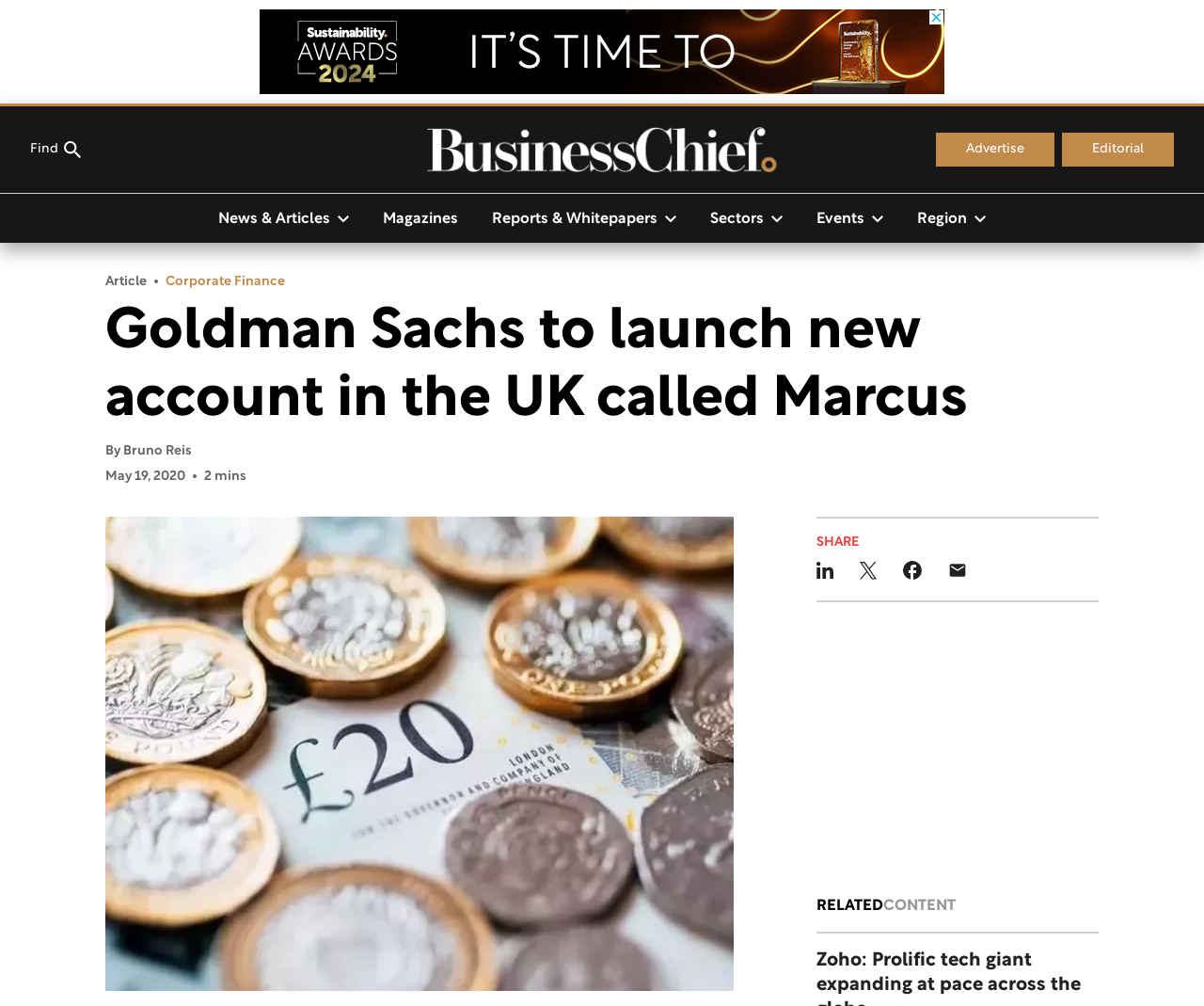Can you pinpoint the bounding box coordinates for the clickable element required for this instruction: "Click the 'News & Articles' button"? The coordinates should be four float numbers between 0 and 1, i.e., [left, top, right, bottom].

[0.167, 0.202, 0.304, 0.232]